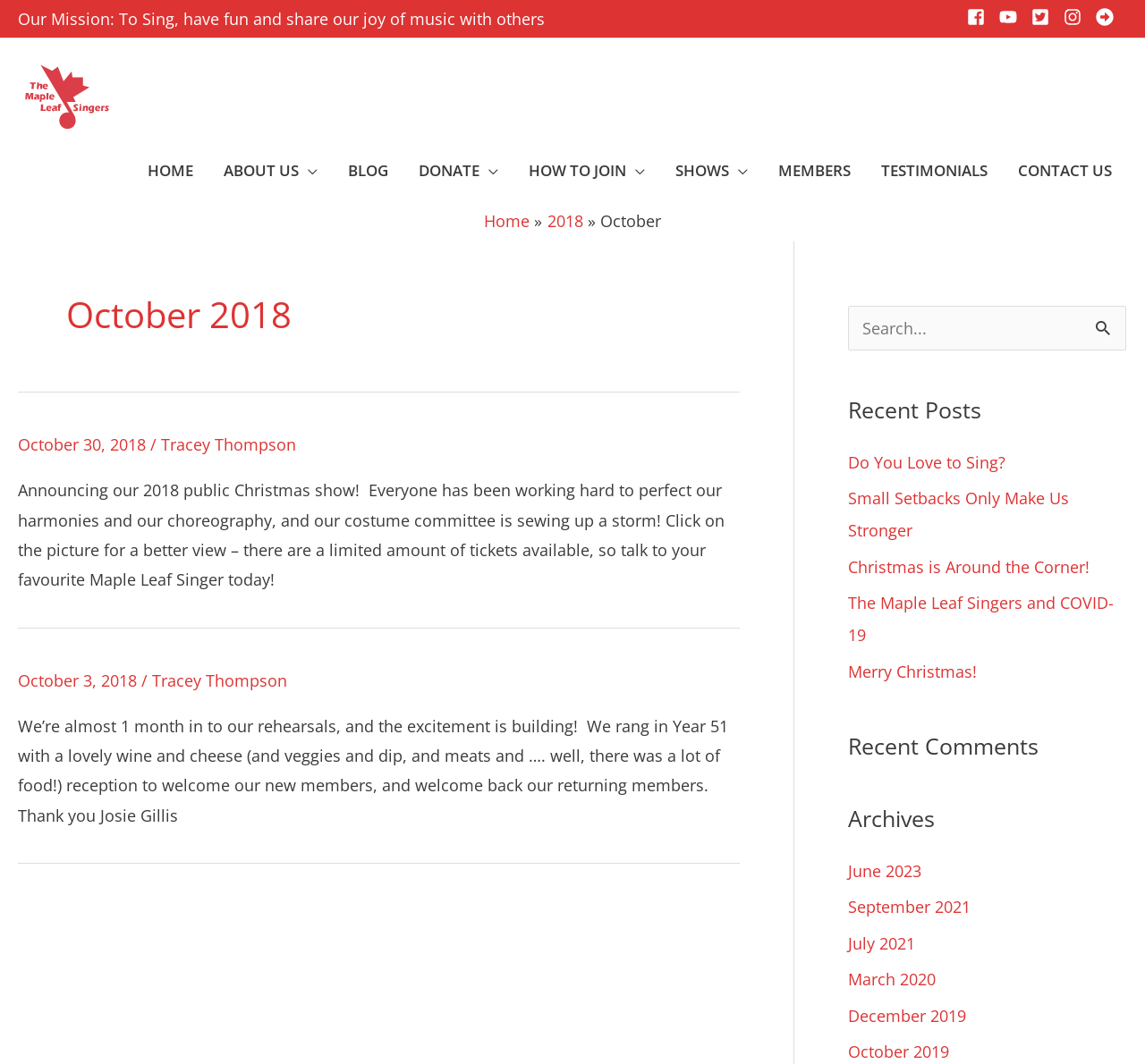Please specify the bounding box coordinates of the area that should be clicked to accomplish the following instruction: "Click on the 'DISCLAIMER' link". The coordinates should consist of four float numbers between 0 and 1, i.e., [left, top, right, bottom].

None